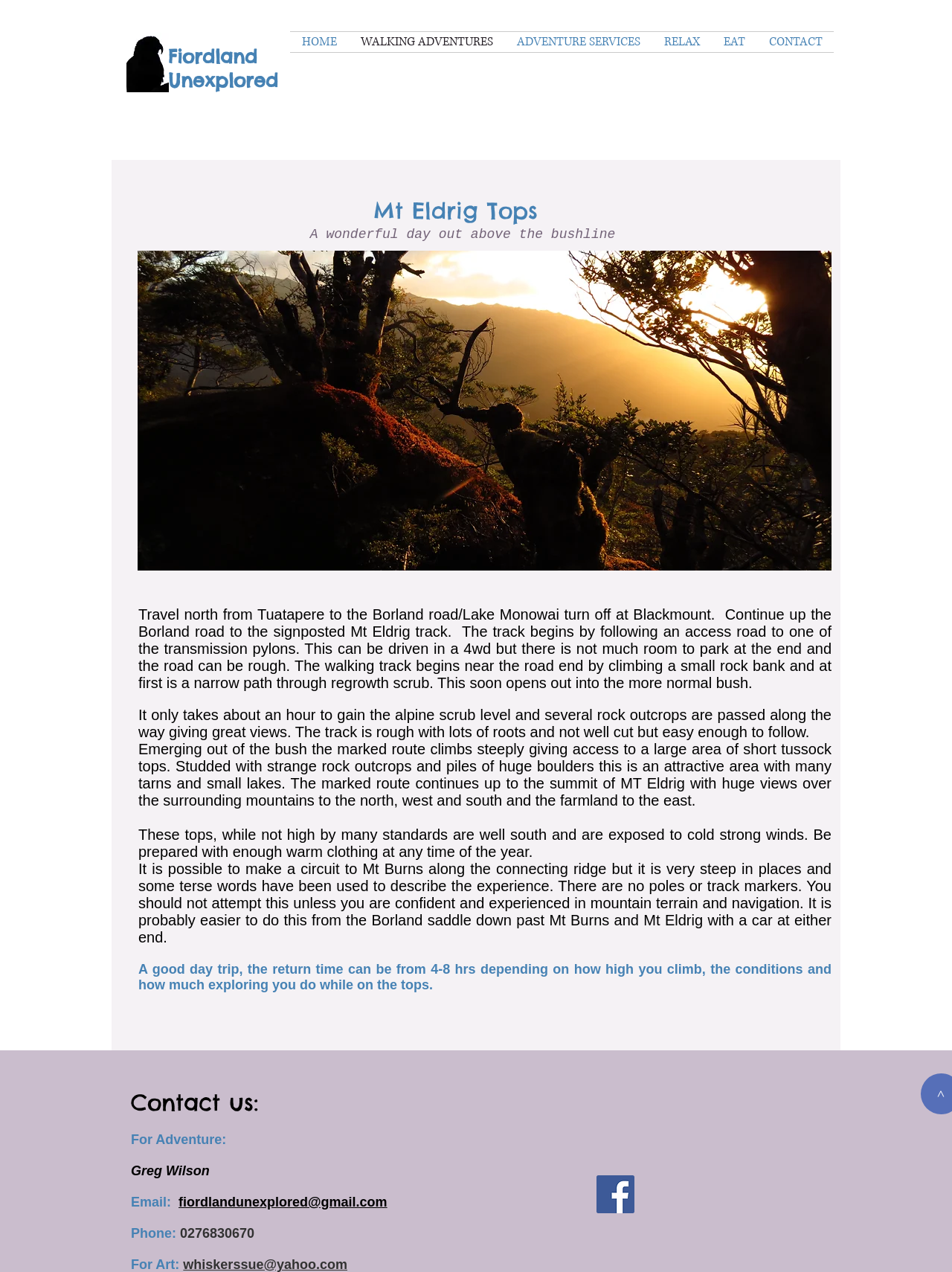Show the bounding box coordinates for the element that needs to be clicked to execute the following instruction: "View the slide show gallery". Provide the coordinates in the form of four float numbers between 0 and 1, i.e., [left, top, right, bottom].

[0.145, 0.197, 0.873, 0.449]